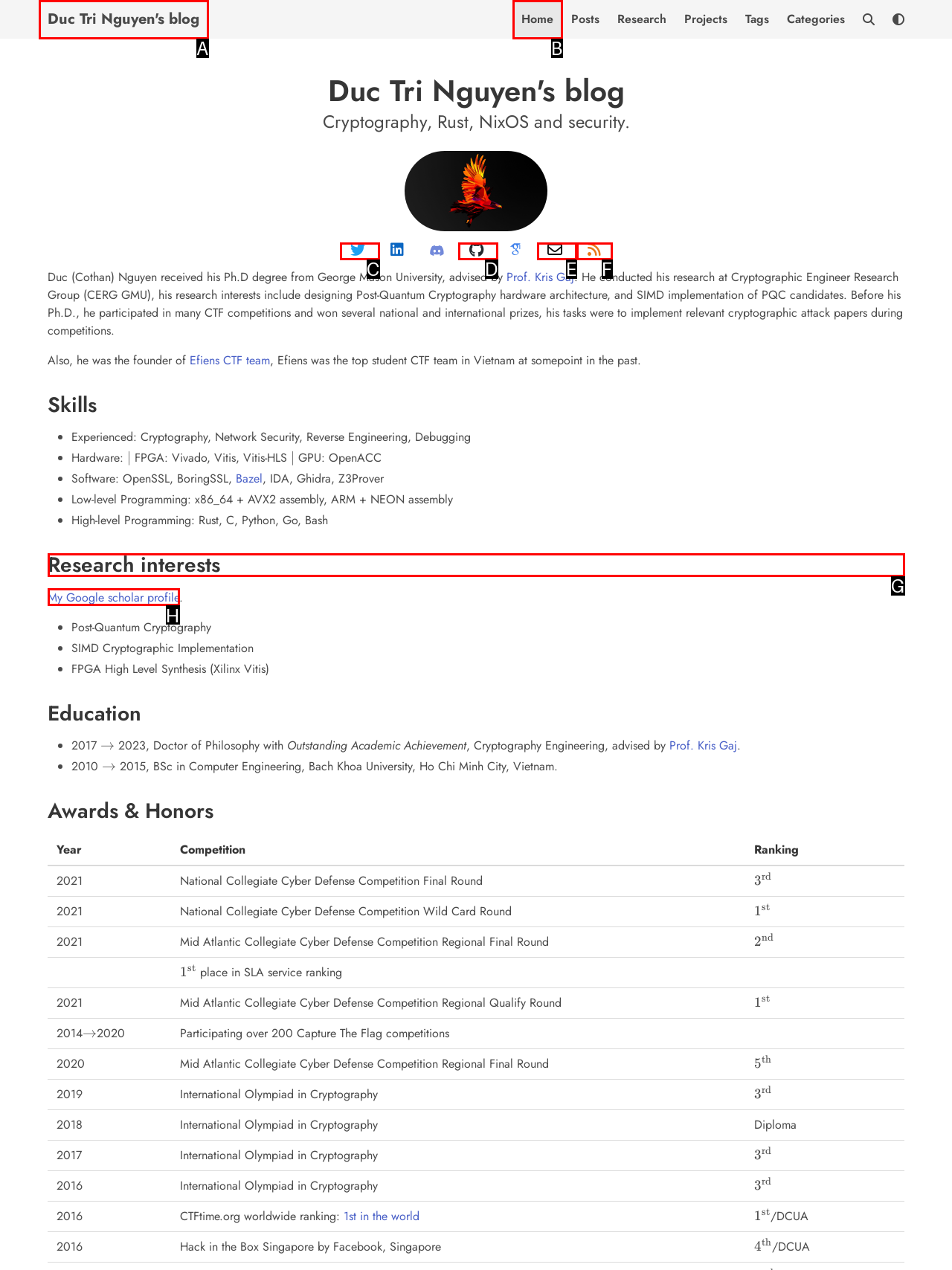Select the correct UI element to complete the task: Read about Duc Tri Nguyen's research interests
Please provide the letter of the chosen option.

G